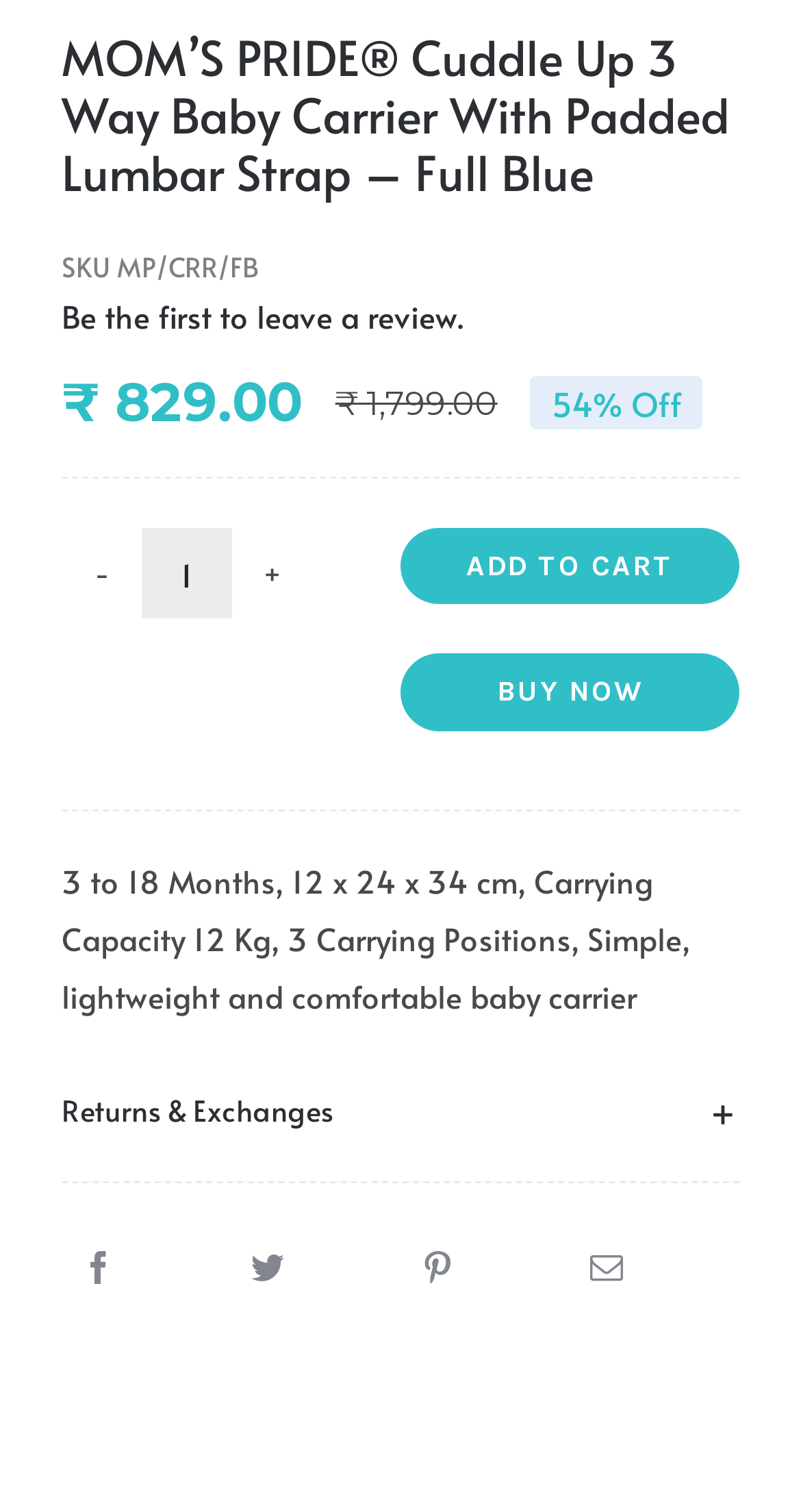Please find the bounding box coordinates of the section that needs to be clicked to achieve this instruction: "Click the 'Returns & Exchanges' tab".

[0.077, 0.705, 0.923, 0.765]